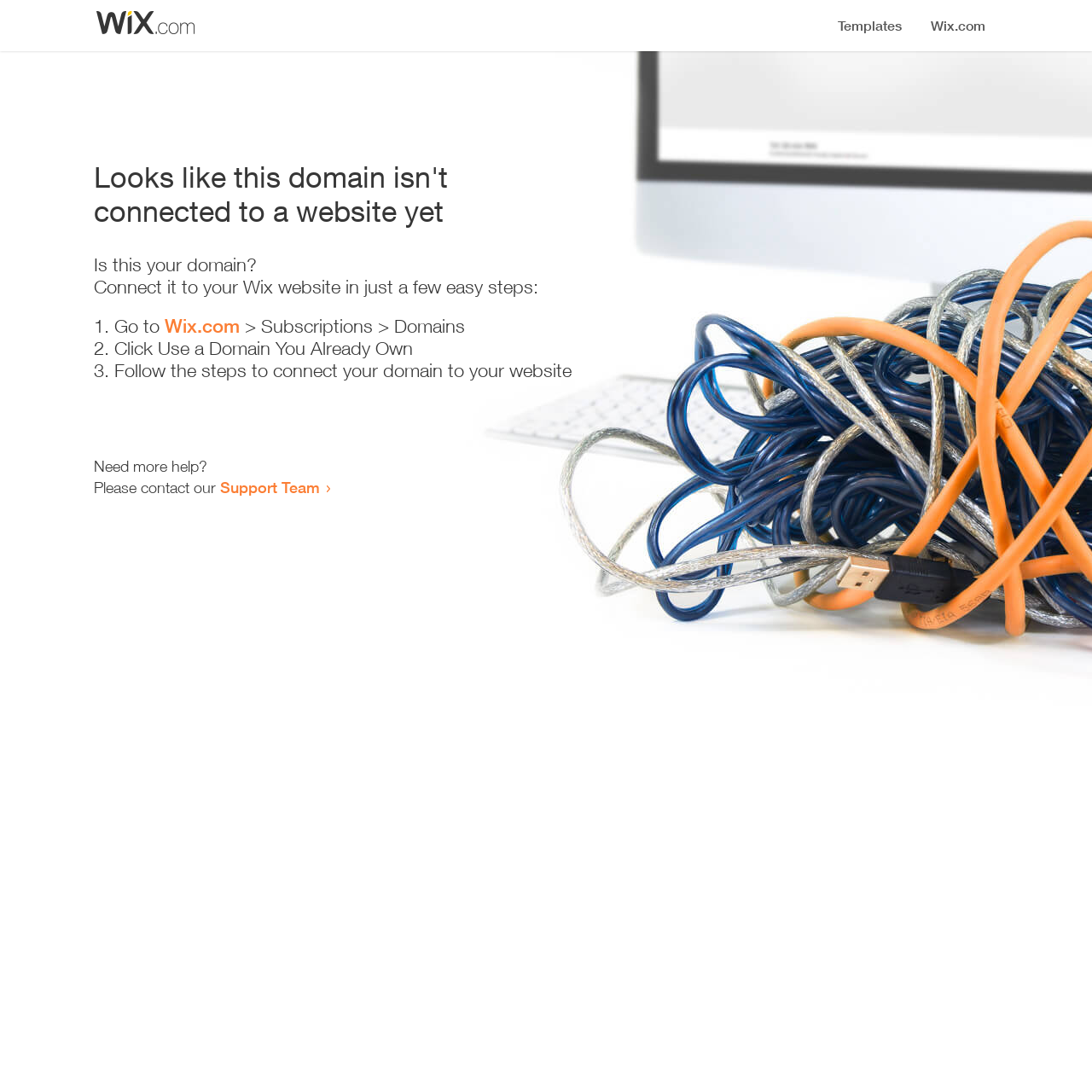Bounding box coordinates are specified in the format (top-left x, top-left y, bottom-right x, bottom-right y). All values are floating point numbers bounded between 0 and 1. Please provide the bounding box coordinate of the region this sentence describes: Wix.com

[0.151, 0.288, 0.22, 0.309]